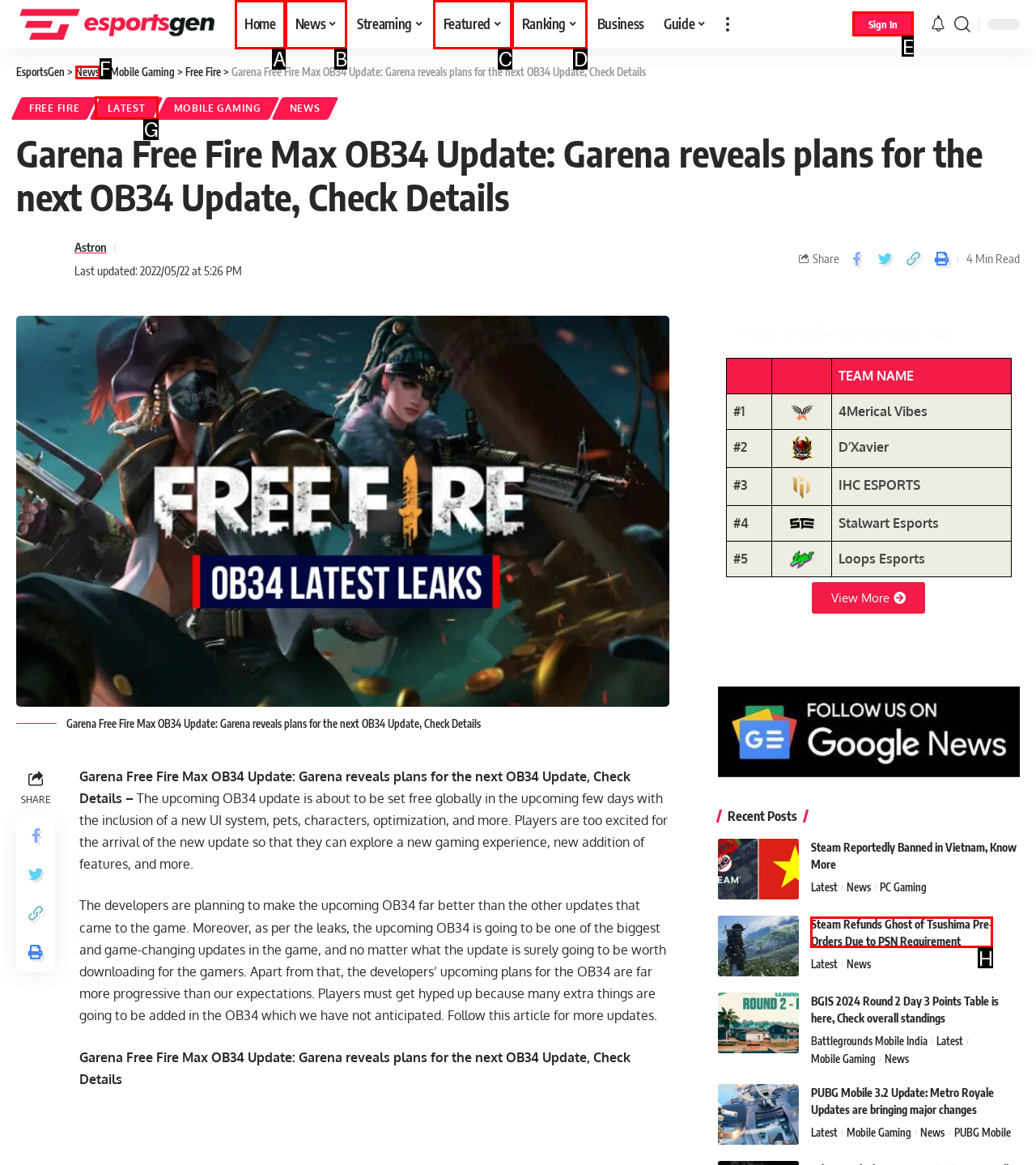Determine which HTML element should be clicked to carry out the following task: Sign in to the website Respond with the letter of the appropriate option.

E